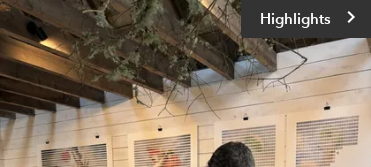Provide a comprehensive description of the image.

The image captures a warm, inviting interior space featuring rustic wooden beams overhead and a wall adorned with what appears to be art displays. The light atmosphere is complemented by the greenery that hangs down from the ceiling, adding a touch of nature to the environment. In the corner of the image, a sign labeled "Highlights" suggests that this space may be part of an exhibition or special event, possibly related to the focus on creativity and artistic expression. The overall setting hints at an artistic showcase, likely aligned with the themes of design and fashion mentioned in the context of a project that celebrates unique creations, possibly including one-of-a-kind artworks or designs by various artists.